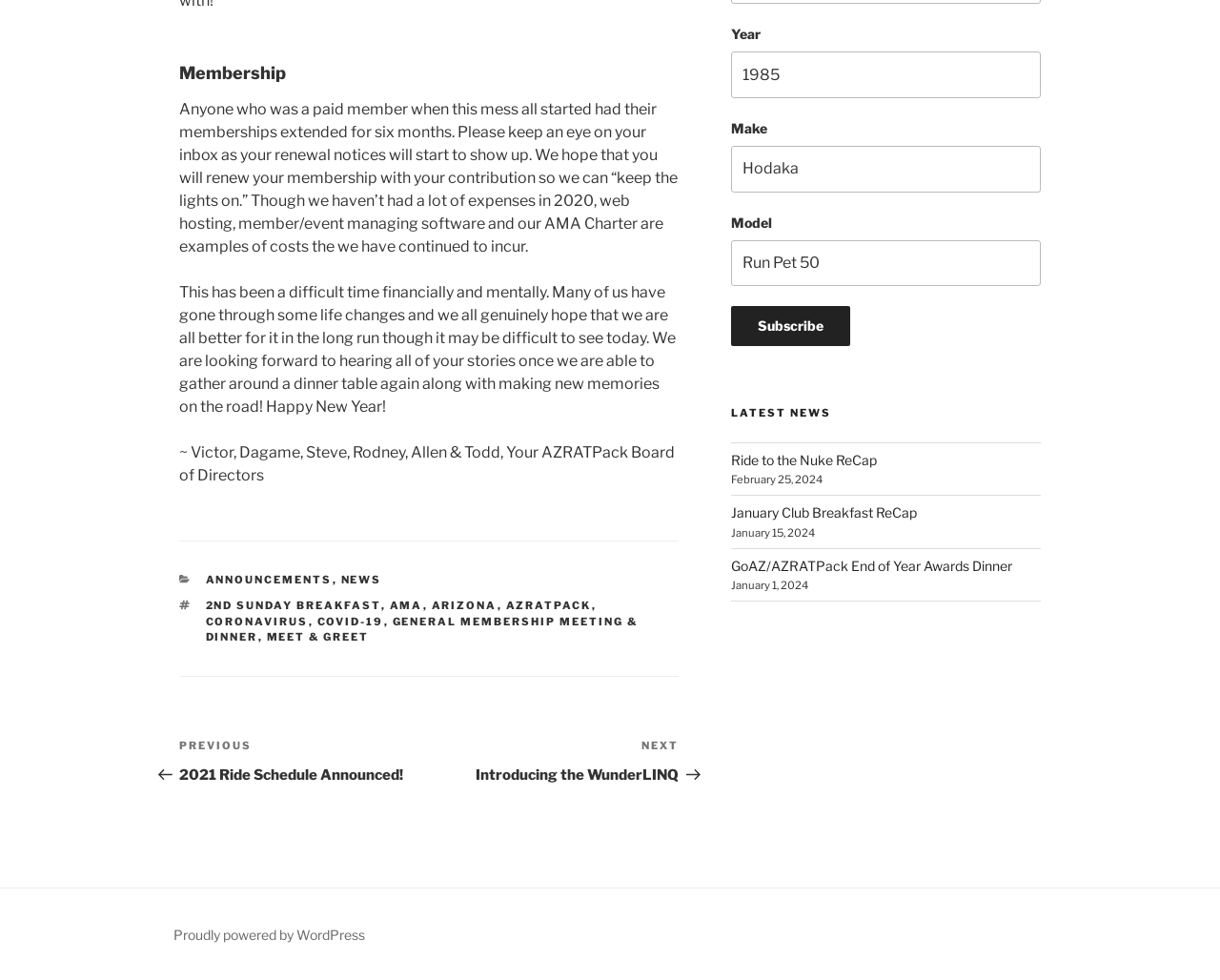Give a one-word or one-phrase response to the question:
What is the title of the first heading?

Membership